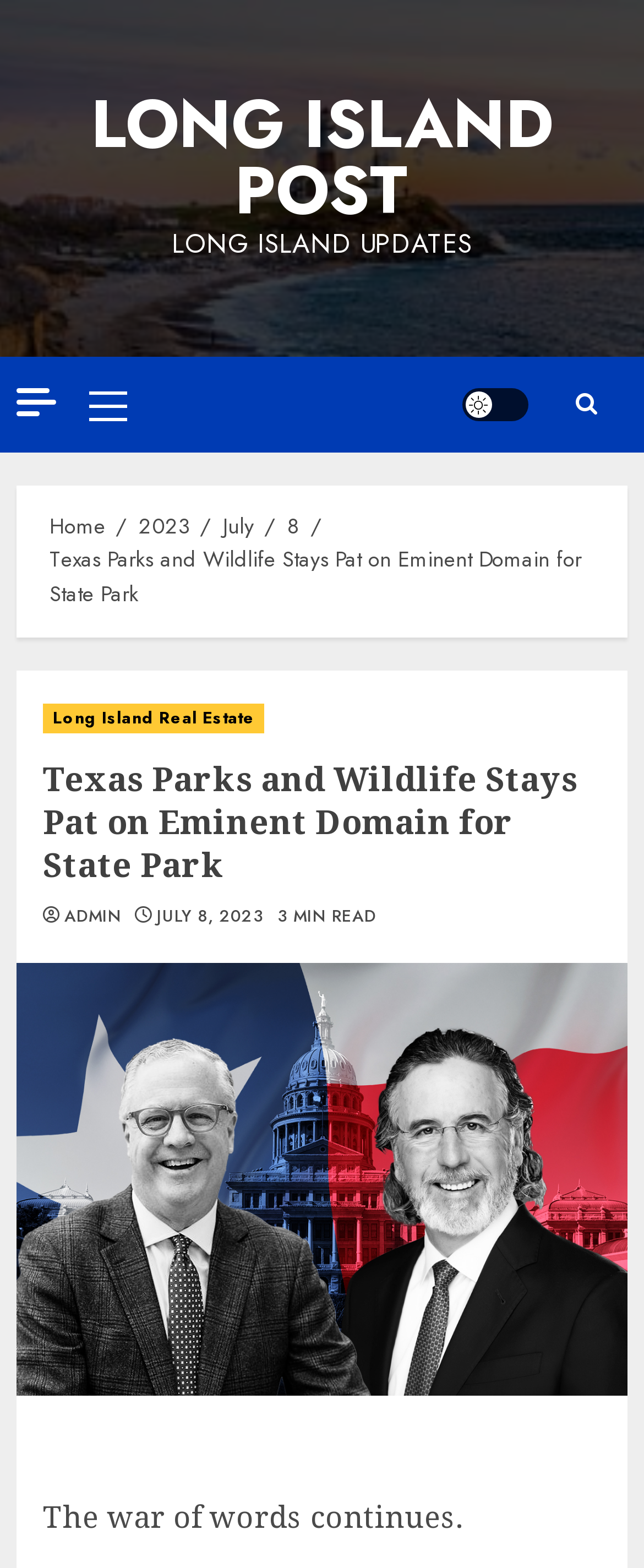Respond with a single word or phrase to the following question: What is the estimated reading time of the article?

3 MIN READ